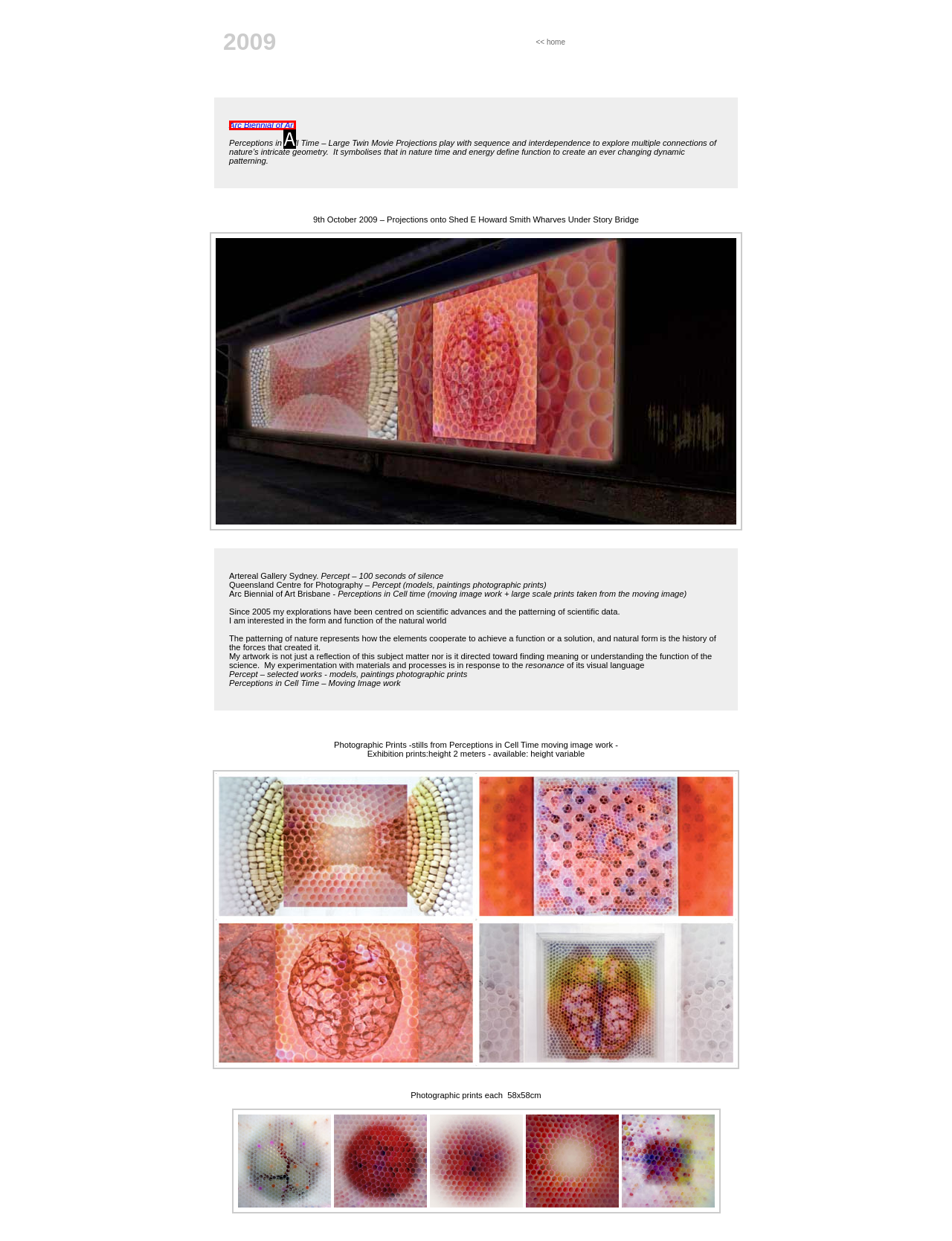Find the option that matches this description: Arc Biennial of Art
Provide the matching option's letter directly.

A